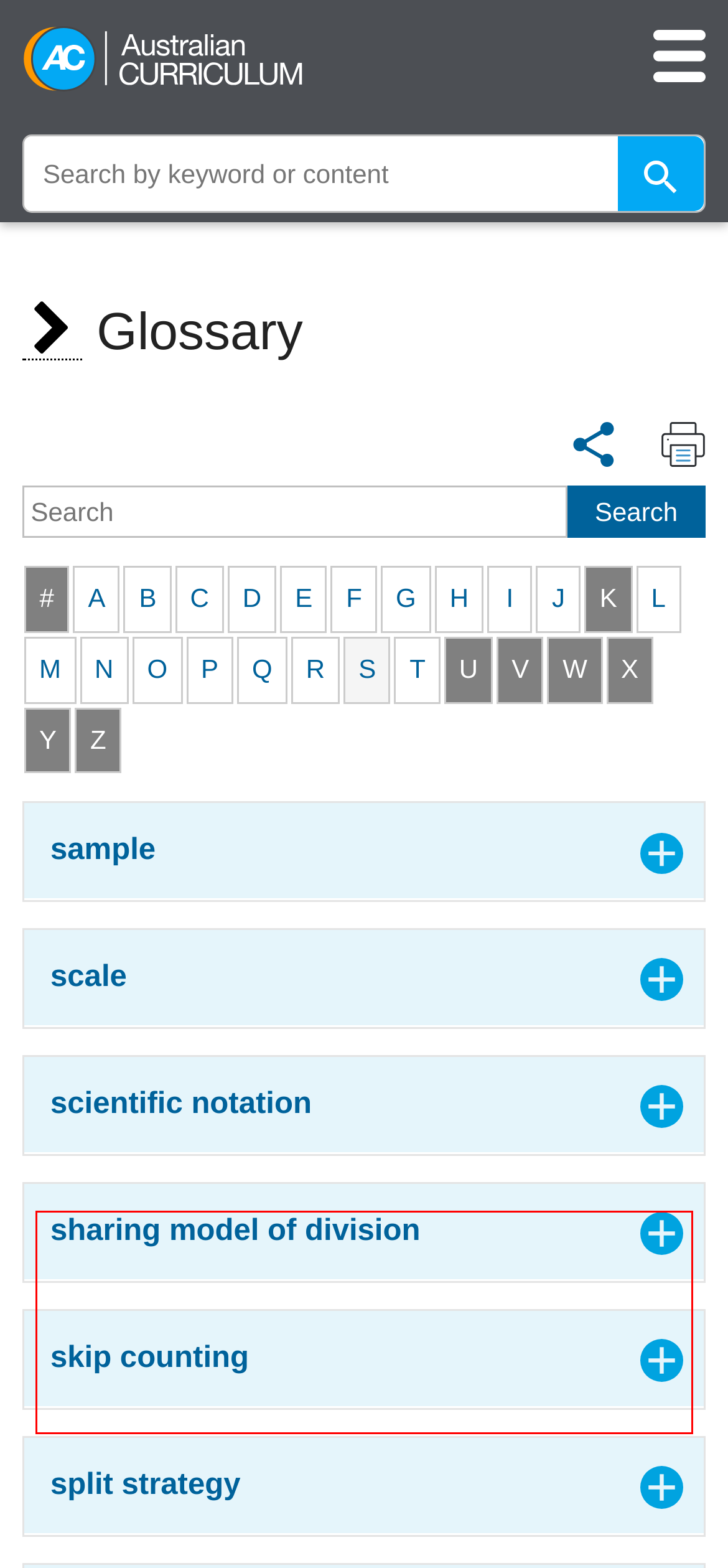Using the webpage screenshot, recognize and capture the text within the red bounding box.

A scale on a graph when displayed in a legend can indicate the value of the graphing units. If not displayed, the scale is shown by the values associated with the marks on the axes. For example, if the intervals on the vertical axis increase by 5 this sets the scale that each interval on the vertical axis corresponds to 5.